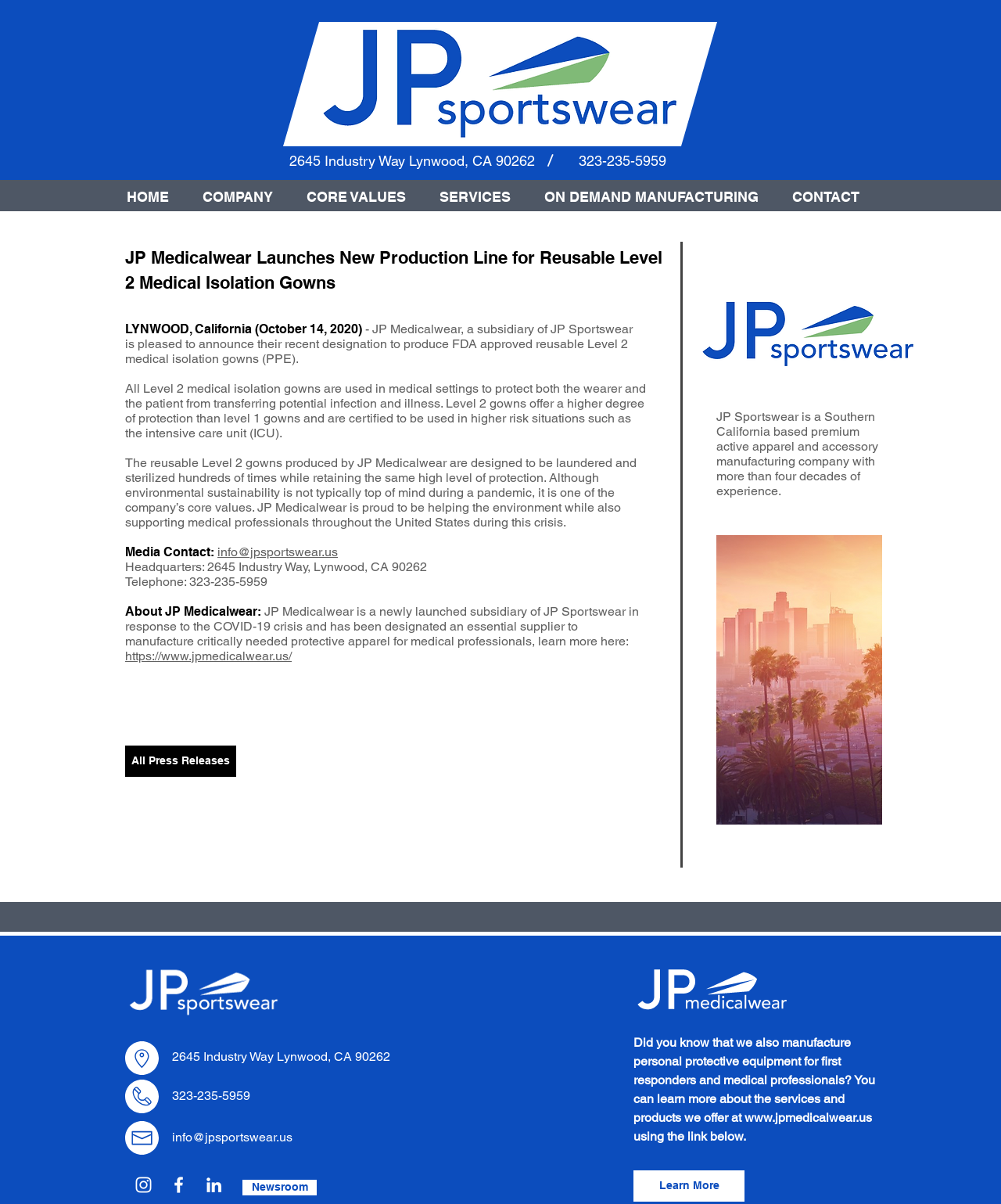Kindly determine the bounding box coordinates for the area that needs to be clicked to execute this instruction: "Learn more about JP Medicalwear".

[0.633, 0.972, 0.744, 0.998]